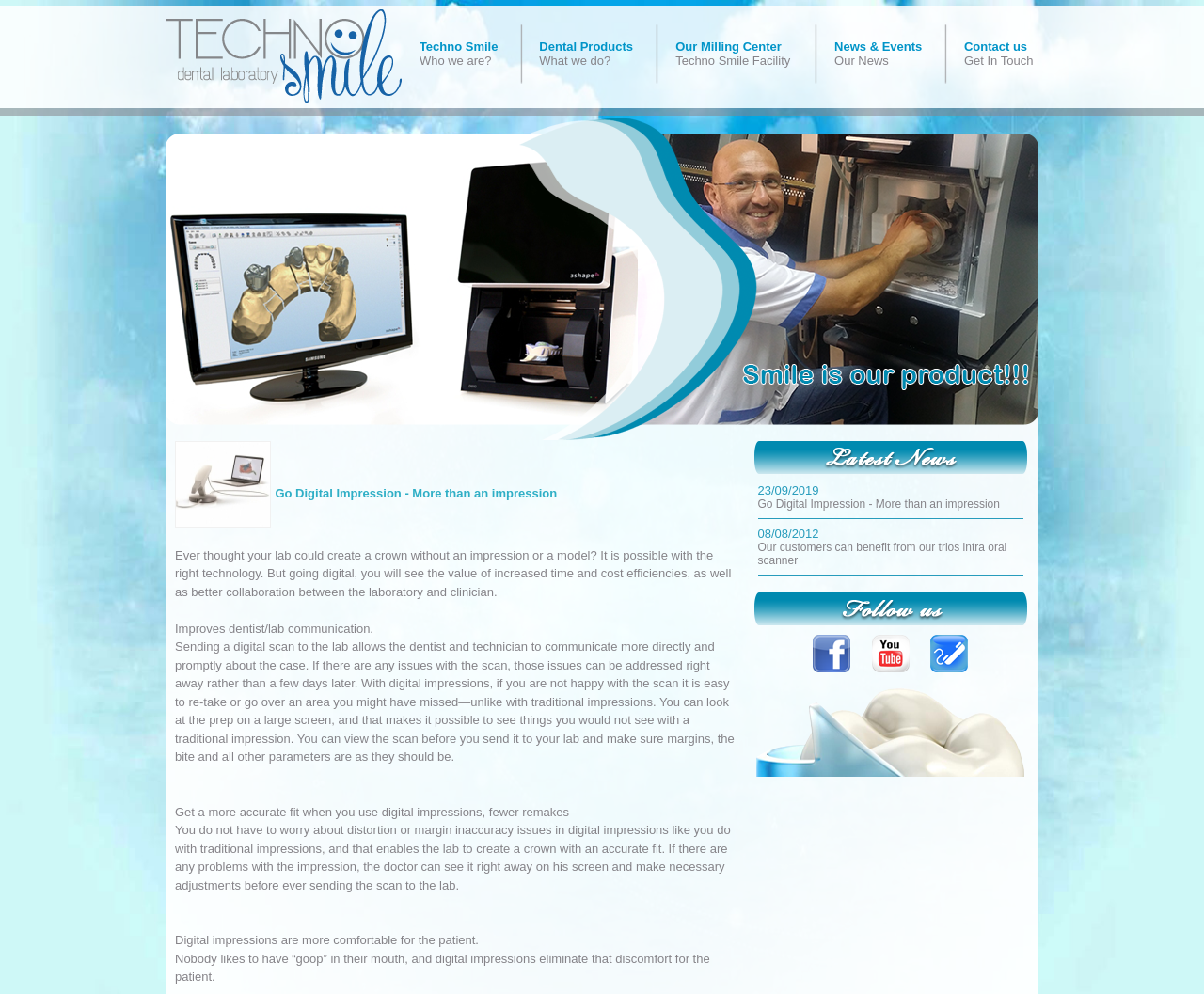Provide the bounding box coordinates in the format (top-left x, top-left y, bottom-right x, bottom-right y). All values are floating point numbers between 0 and 1. Determine the bounding box coordinate of the UI element described as: Dental ProductsWhat we do?

[0.448, 0.04, 0.526, 0.068]